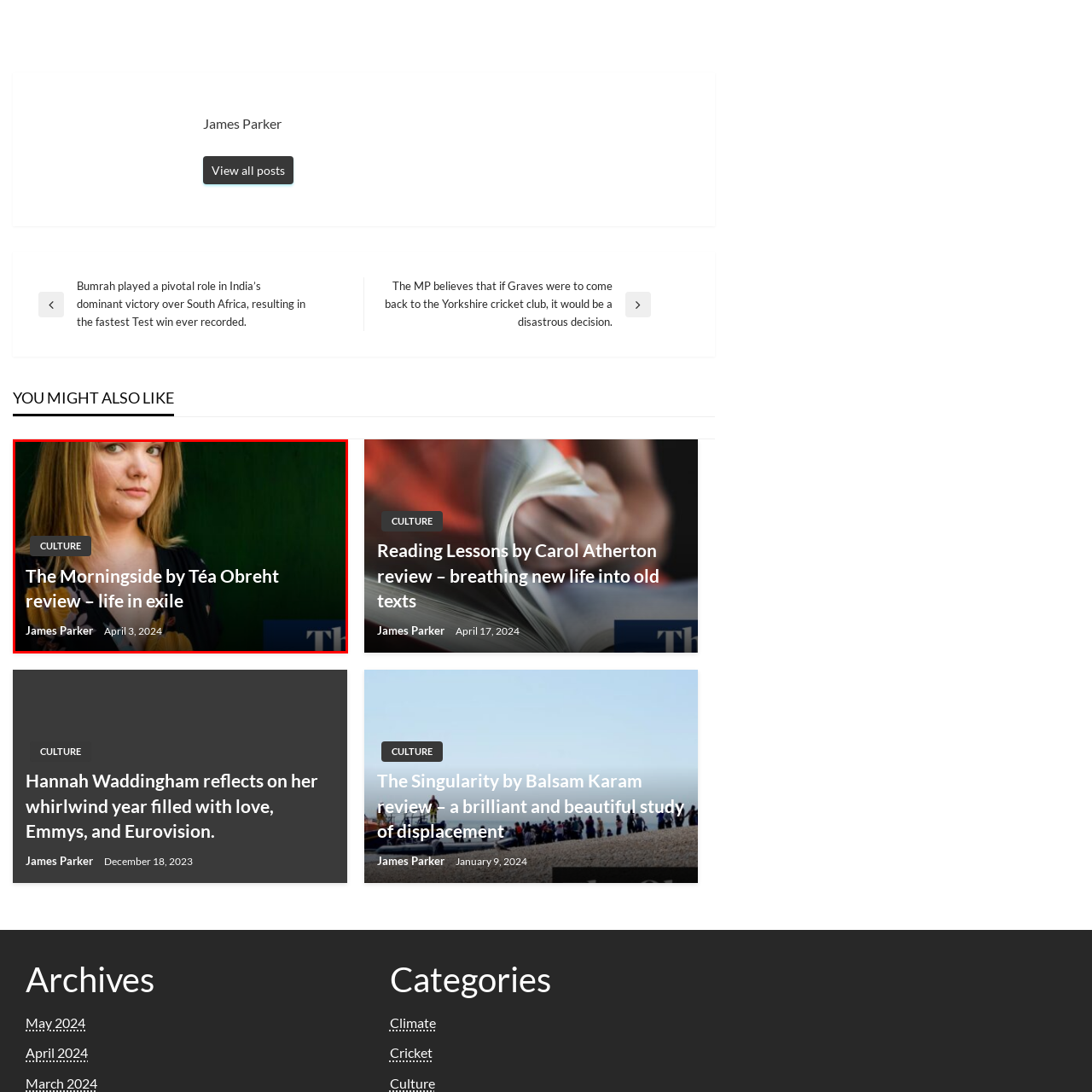Give an in-depth description of the image highlighted with the red boundary.

The image features a close-up of a woman with long, light brown hair, softly illuminated against a dark green background. She has a thoughtful expression, engaging the viewer with her gaze. Accompanying the image is a prominent headline: "The Morningside by Téa Obreht review – life in exile," indicating that this is a review of the work by Téa Obreht, authored by James Parker. The publication date displayed beneath the headline is April 3, 2024, and a "CULTURE" label highlights the article's category, suggesting a focus on literary analysis and cultural commentary. The overall layout is designed to draw attention to the review and its insightful examination of Obreht's work.